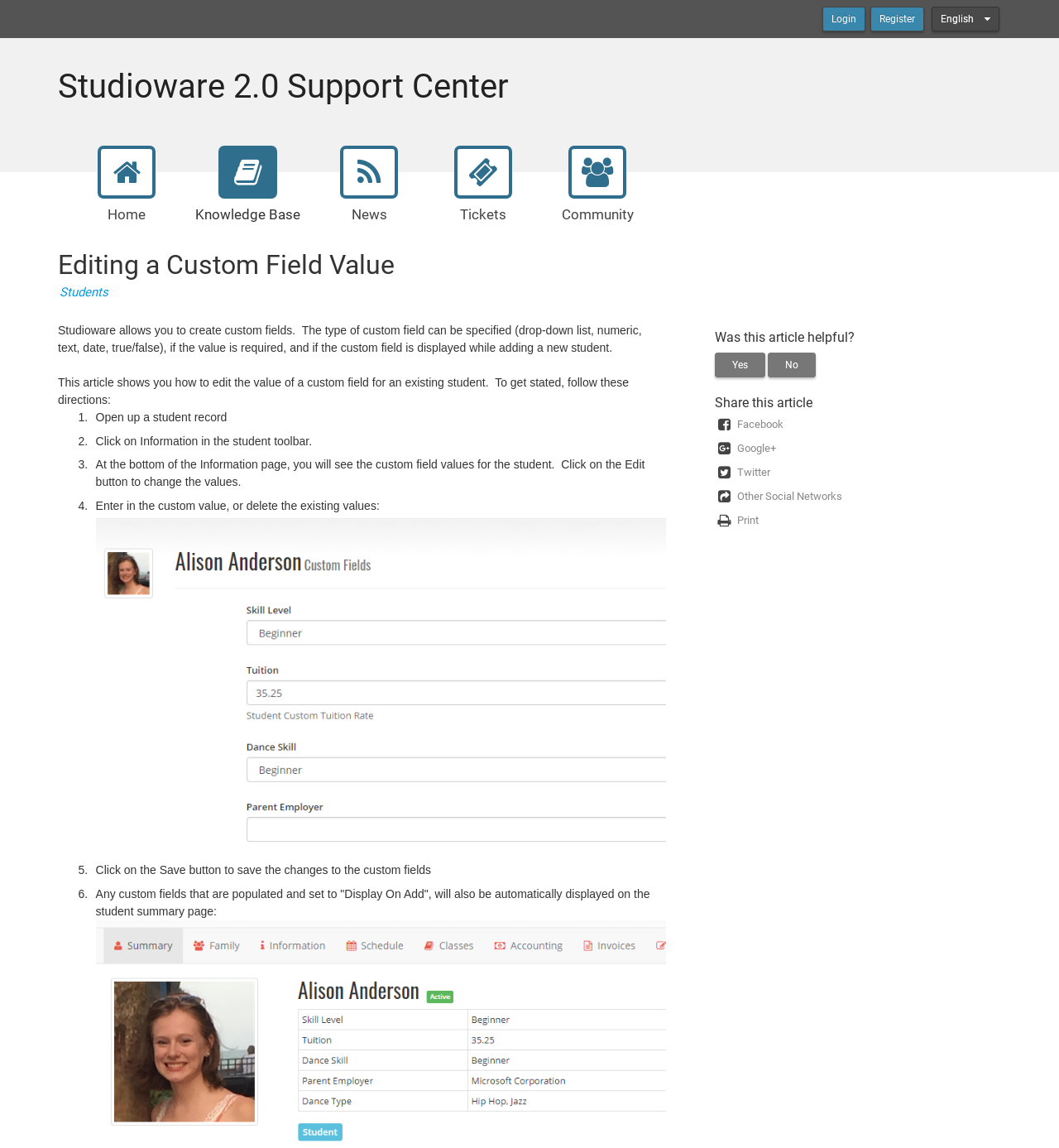What happens to custom fields that are populated and set to 'Display On Add'?
Refer to the image and offer an in-depth and detailed answer to the question.

According to the webpage, if a custom field is populated and set to 'Display On Add', it will also be automatically displayed on the student summary page. This suggests that the custom field values will be visible on the summary page for easy reference.